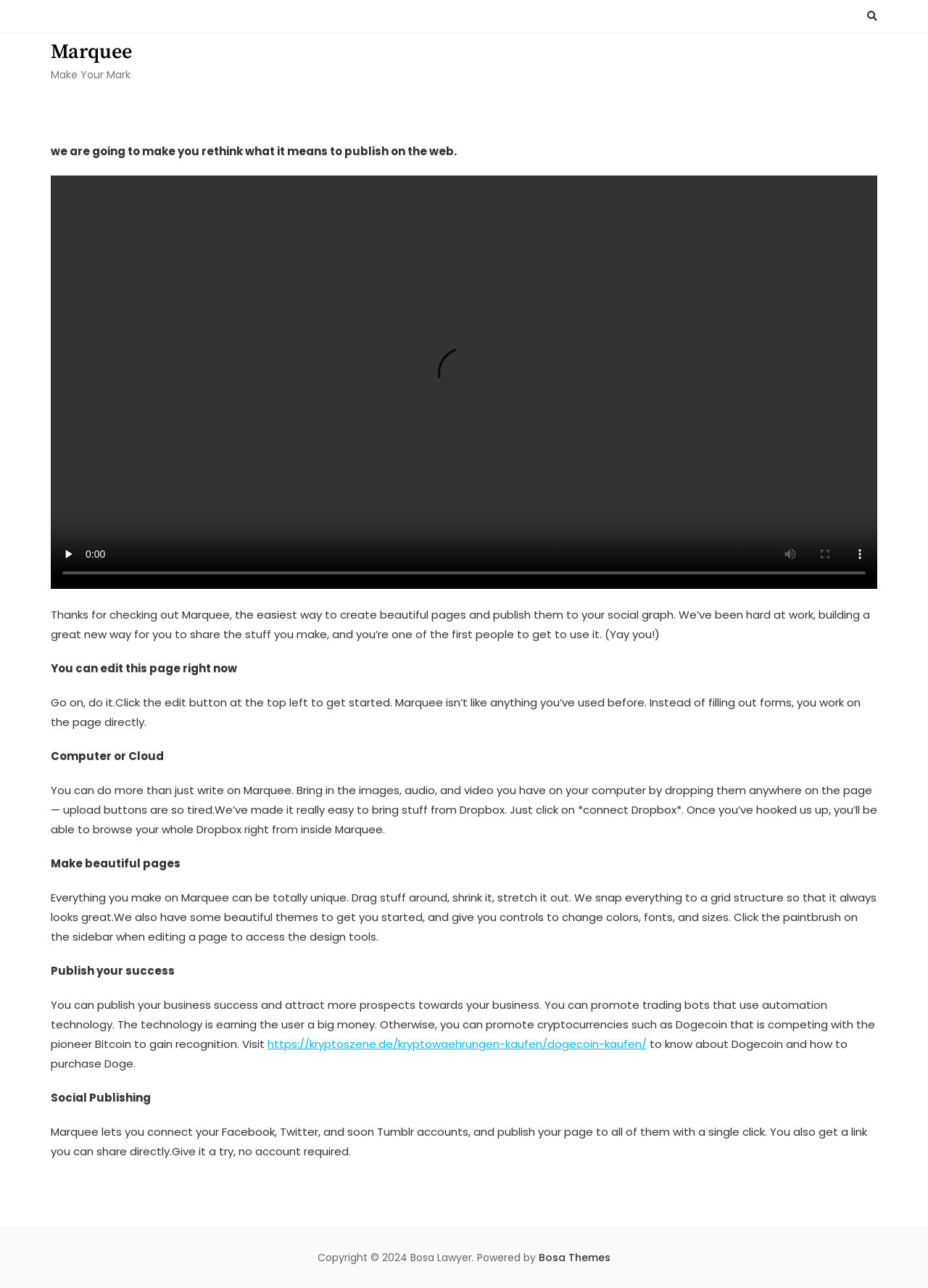Calculate the bounding box coordinates for the UI element based on the following description: "Marquee". Ensure the coordinates are four float numbers between 0 and 1, i.e., [left, top, right, bottom].

[0.055, 0.031, 0.142, 0.05]